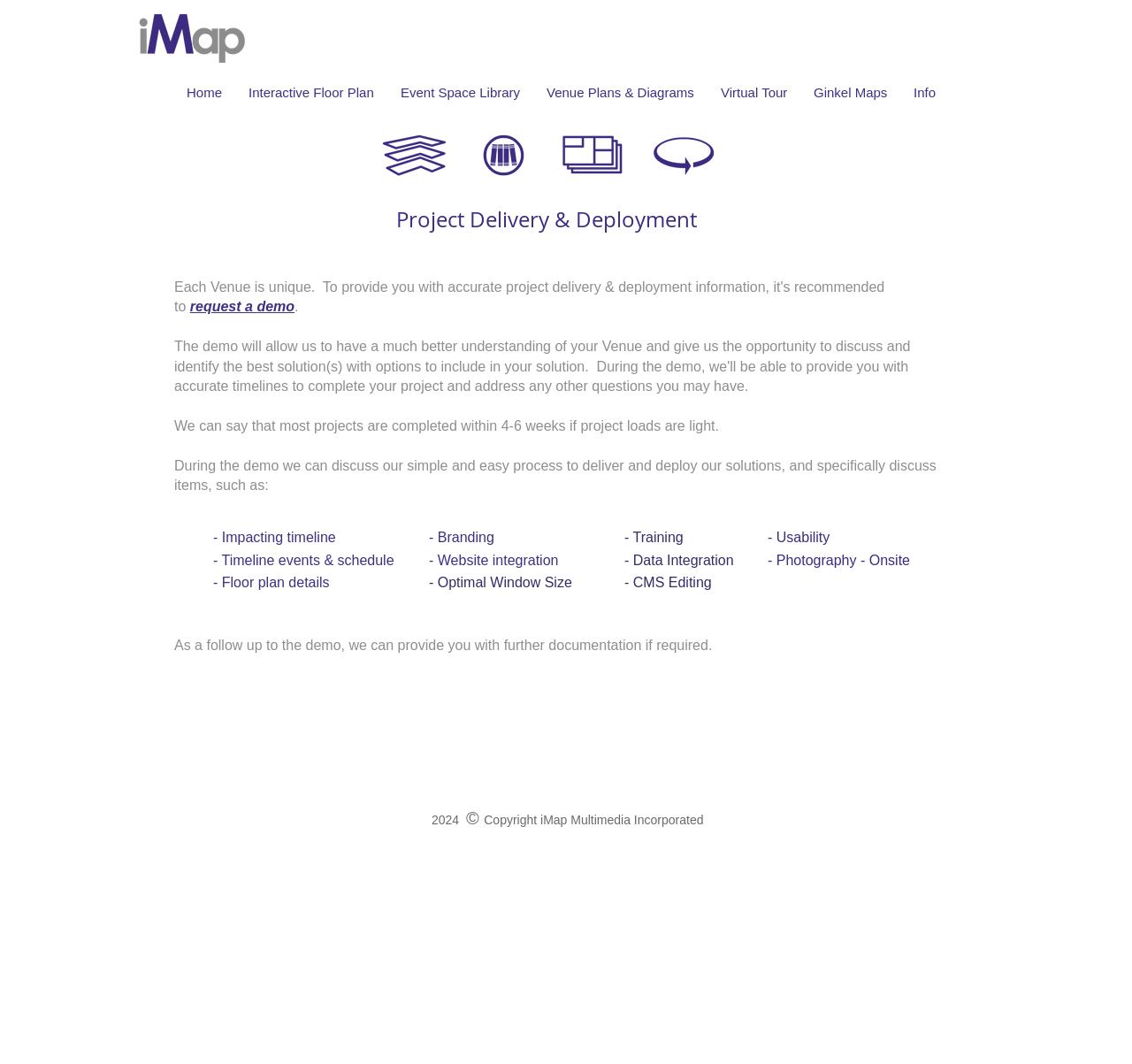How many icons are displayed on the webpage?
Refer to the image and provide a thorough answer to the question.

By examining the webpage, I can see five icons displayed, which are 'website_icon_Levels_purple.png', 'website_icon_Library_purple.png', 'website_icon_Venue_purple.png', 'website_icon_360_purple.png', and 'Logo2015_300px.png'.